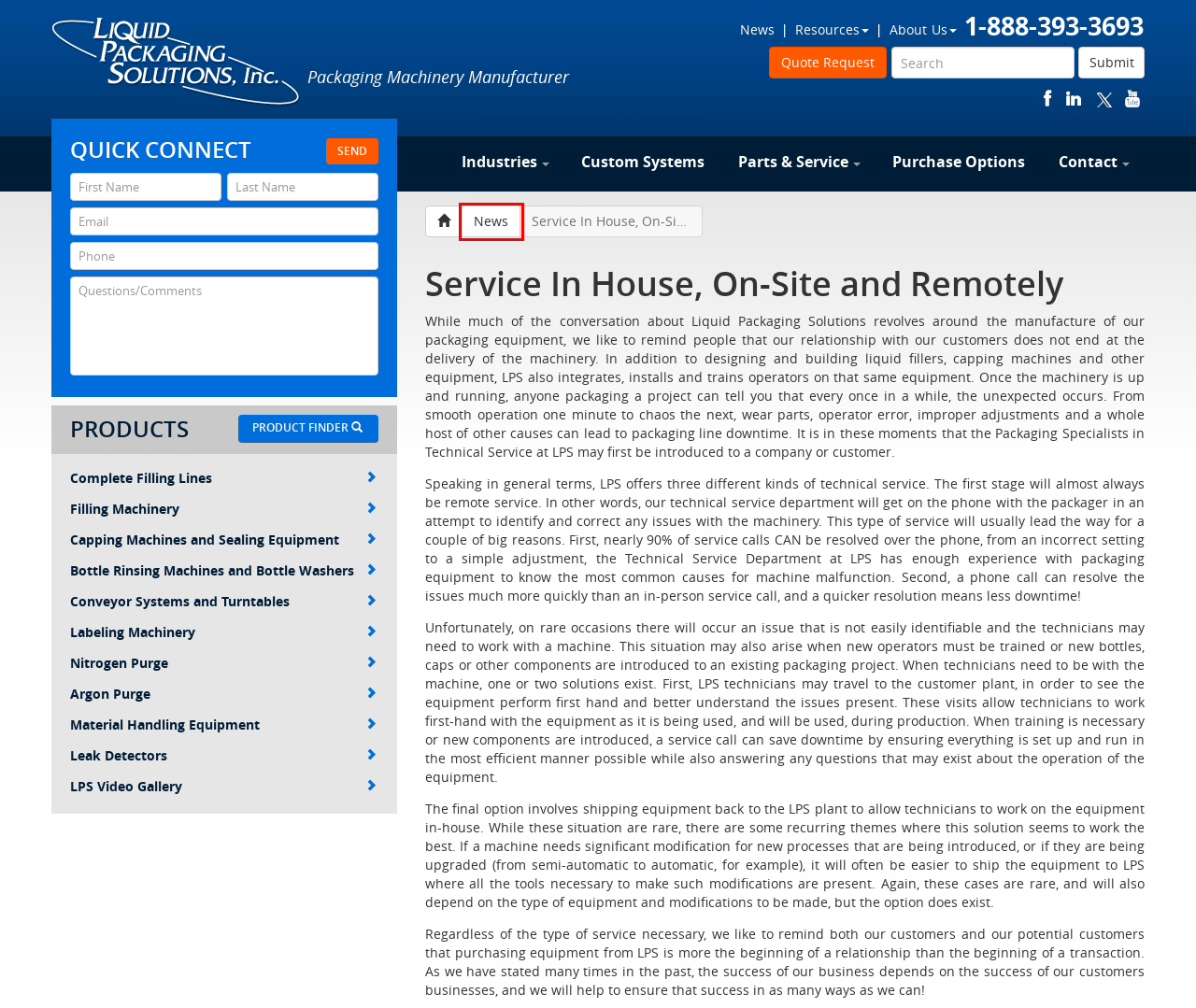A screenshot of a webpage is provided, featuring a red bounding box around a specific UI element. Identify the webpage description that most accurately reflects the new webpage after interacting with the selected element. Here are the candidates:
A. Material Handling Equipment
B. Capping Machines and Sealing Equipment
C. Nitrogen Purge
D. Product Finder
E. News from Liquid Packaging Solutions page 0
F. Custom Packaging Machinery Manufacturer - Liquid Packaging Solutions
G. Bottle Rinsing Machines and Bottle Washers
H. Filling Machinery

E